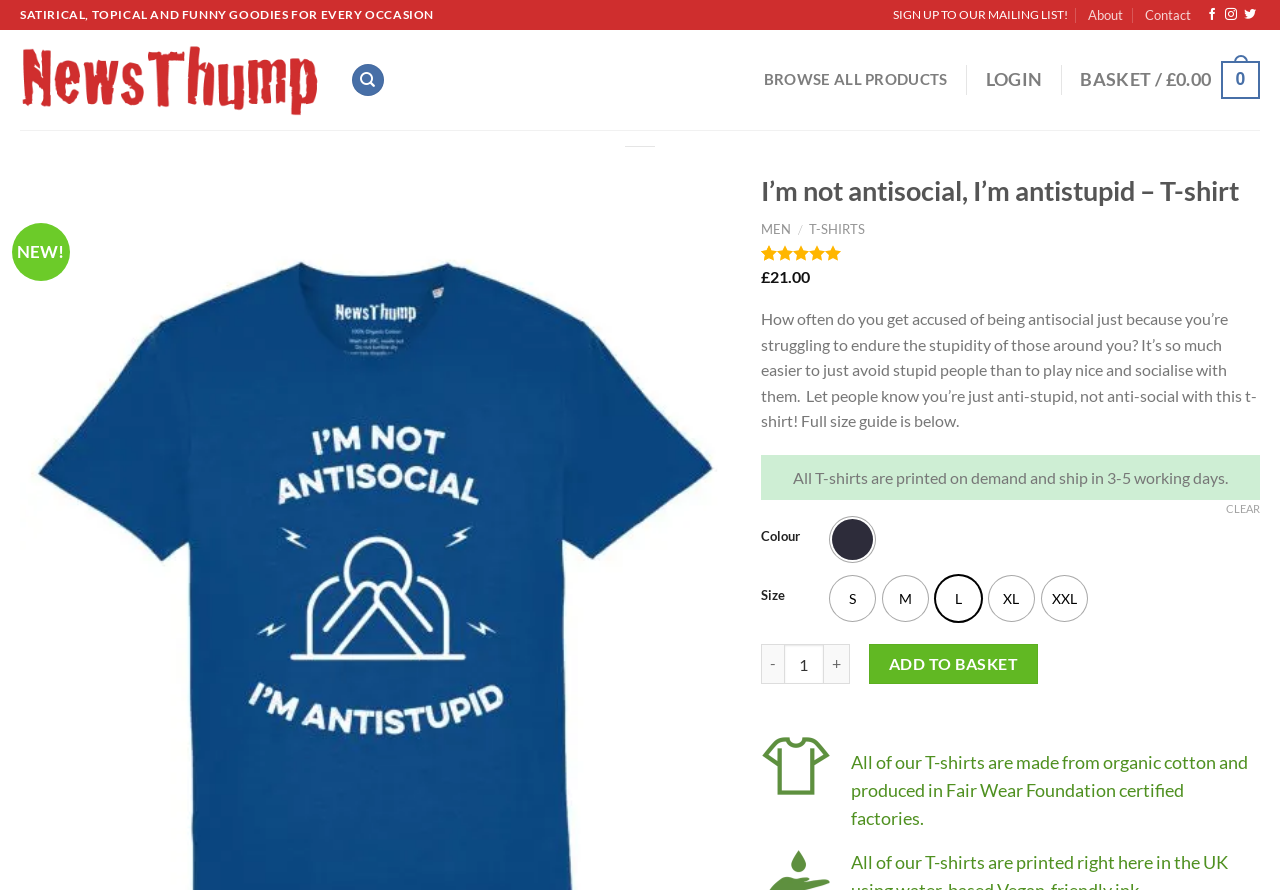What is the name of the store?
Please give a well-detailed answer to the question.

The name of the store can be found in the top-left corner of the webpage, where it says 'I'm not antisocial, I'm antistupid - T-shirt - NewsThump Store'. This is likely the title of the webpage and the name of the online store.